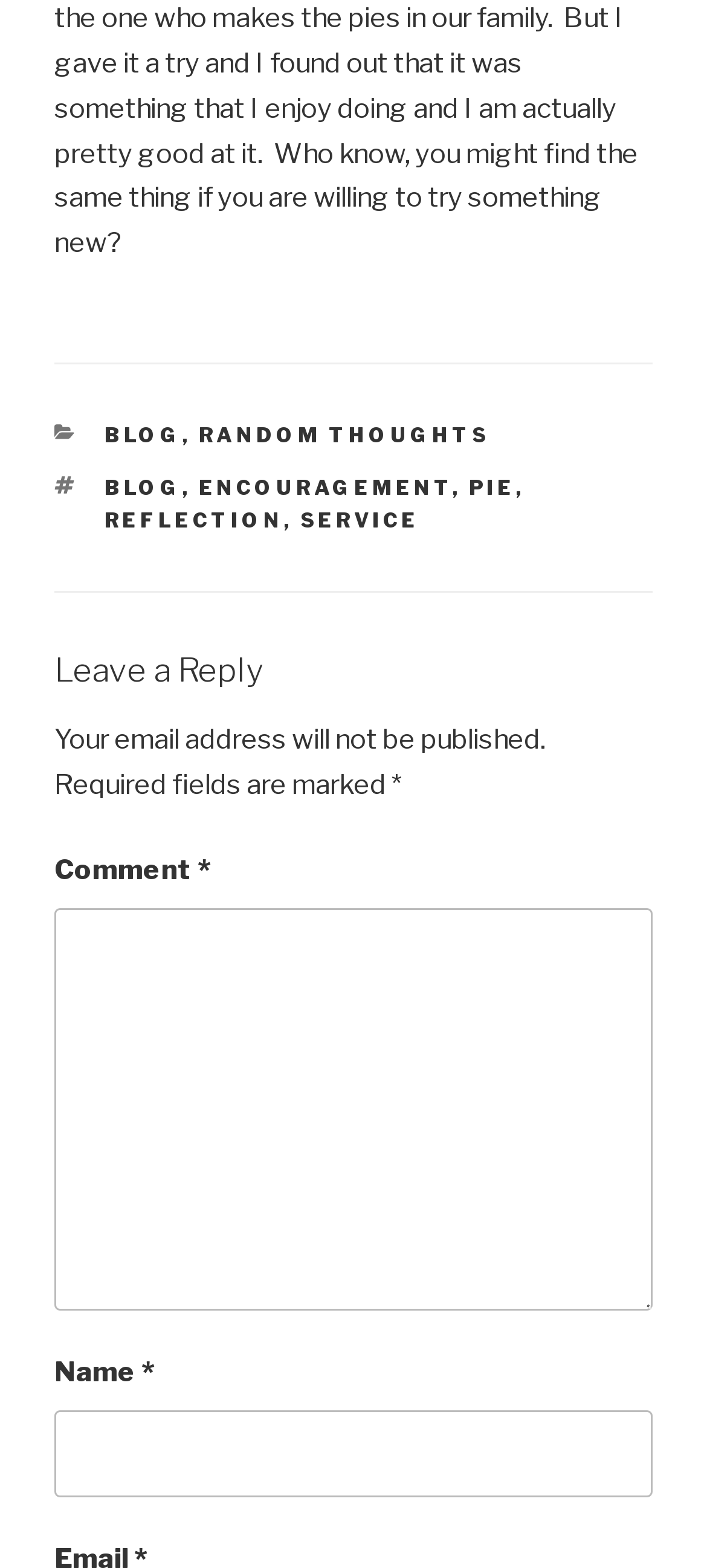Please provide a comprehensive answer to the question below using the information from the image: What is the required field marked with an asterisk?

The webpage has two required fields marked with an asterisk: 'Comment *' and 'Name *'. These fields are mandatory to be filled in by the user.